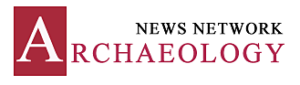Elaborate on all the key elements and details present in the image.

The image showcases the logo of the "Archaeology News Network." The logo features a bold red letter "A" prominently displayed, symbolizing the network's focus on archaeology and historical discoveries. The text "NEWS NETWORK" is presented in a sleek, modern font, accompanied by the word "ARCHAEOLOGY" in a more elegant typeface, emphasizing the network's commitment to delivering news and updates about archaeological finds, research, and related events. This visual identity reflects the network's dedication to engaging the public with the latest developments in the field of archaeology.